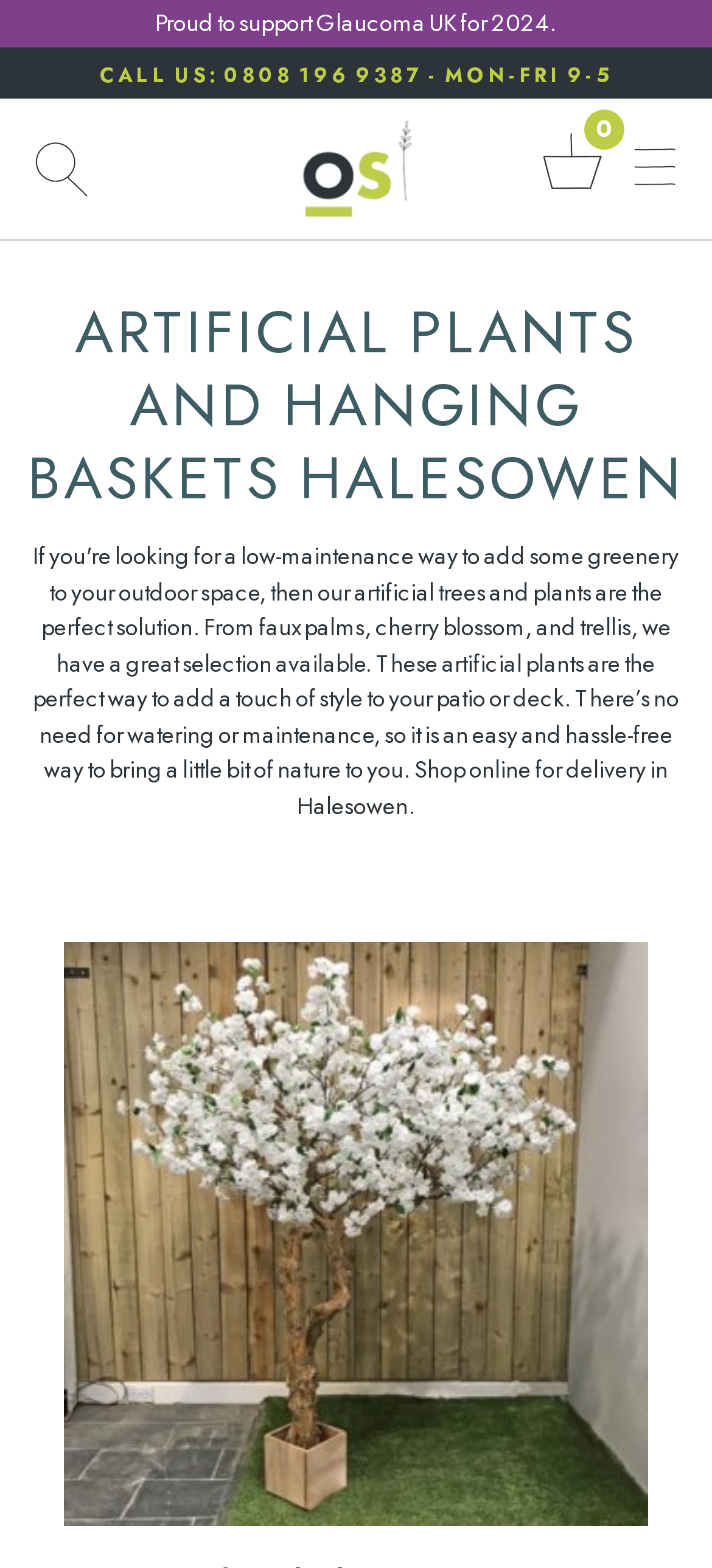What is the name of the organization being supported?
Using the information presented in the image, please offer a detailed response to the question.

I found the name of the organization by looking at the link element with the text 'Proud to support Glaucoma UK for 2024.' which is located at the top of the page.